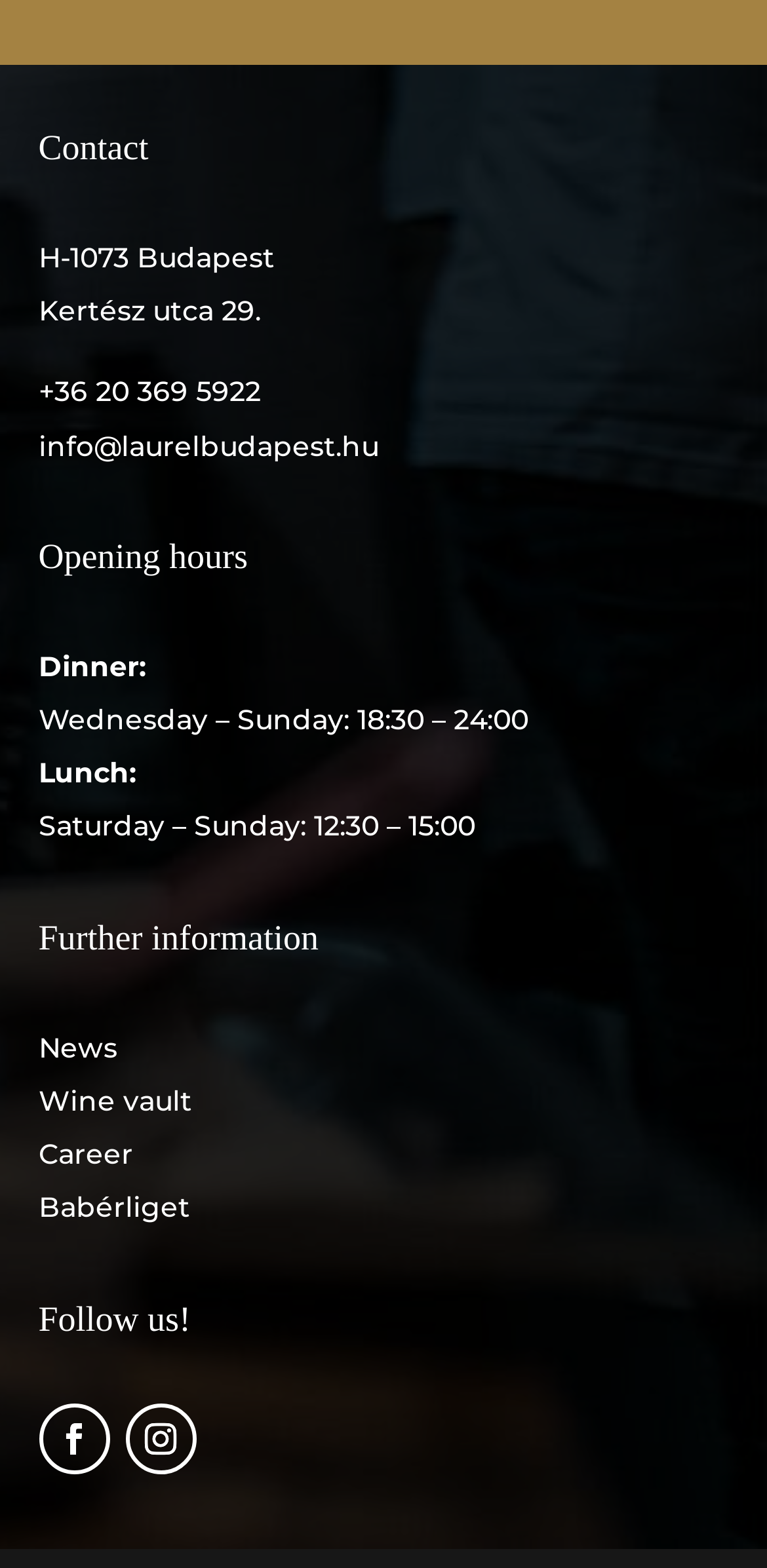Locate the bounding box coordinates of the item that should be clicked to fulfill the instruction: "Read about the Monkey Orchid".

None